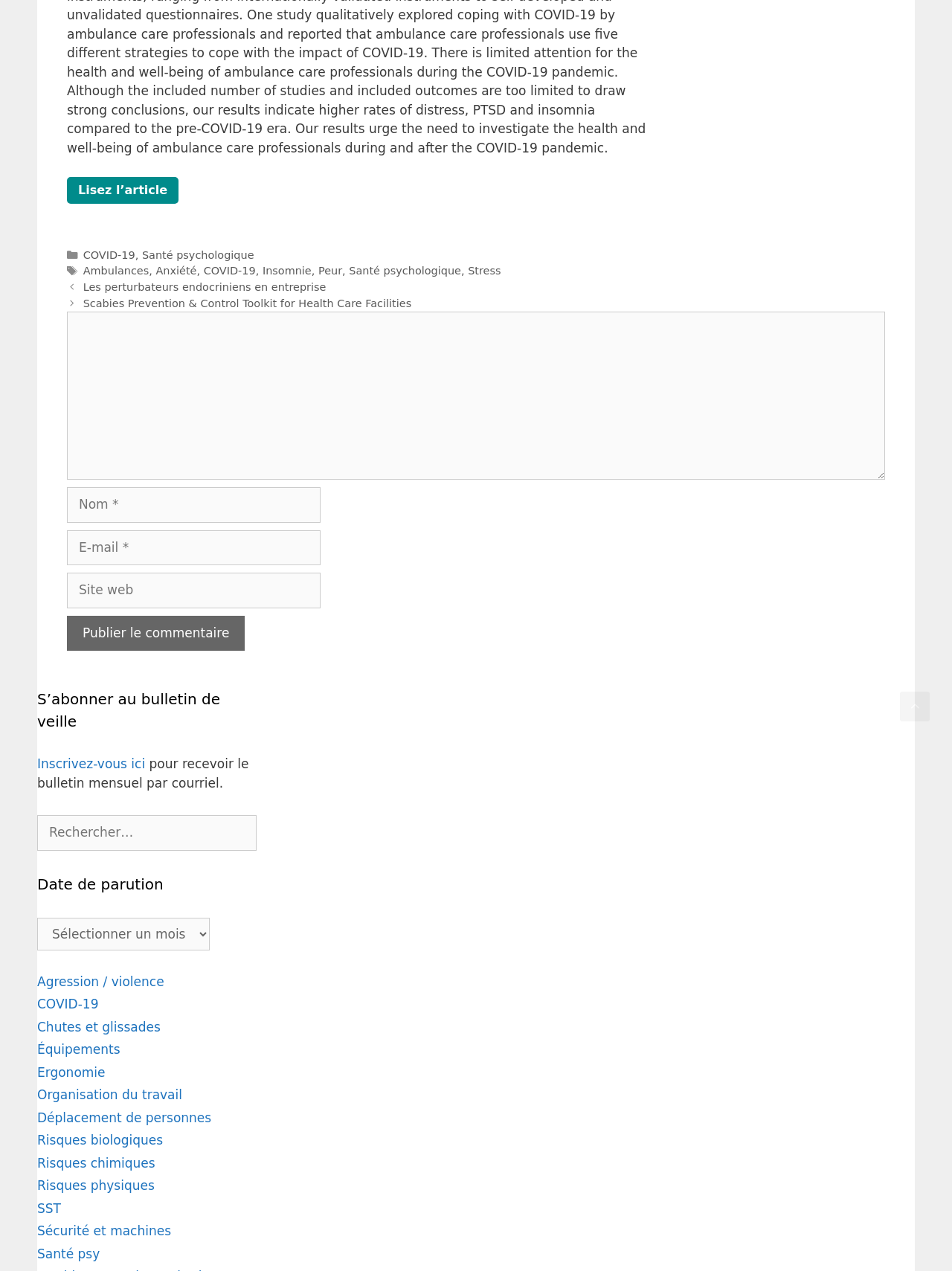What type of content is listed in the 'Publications' section?
Use the information from the screenshot to give a comprehensive response to the question.

The 'Publications' section contains a list of links with descriptive titles, such as 'Les perturbateurs endocriniens en entreprise' and 'Scabies Prevention & Control Toolkit for Health Care Facilities'. The format and content of these links suggest that they are articles or posts related to the website's topic.